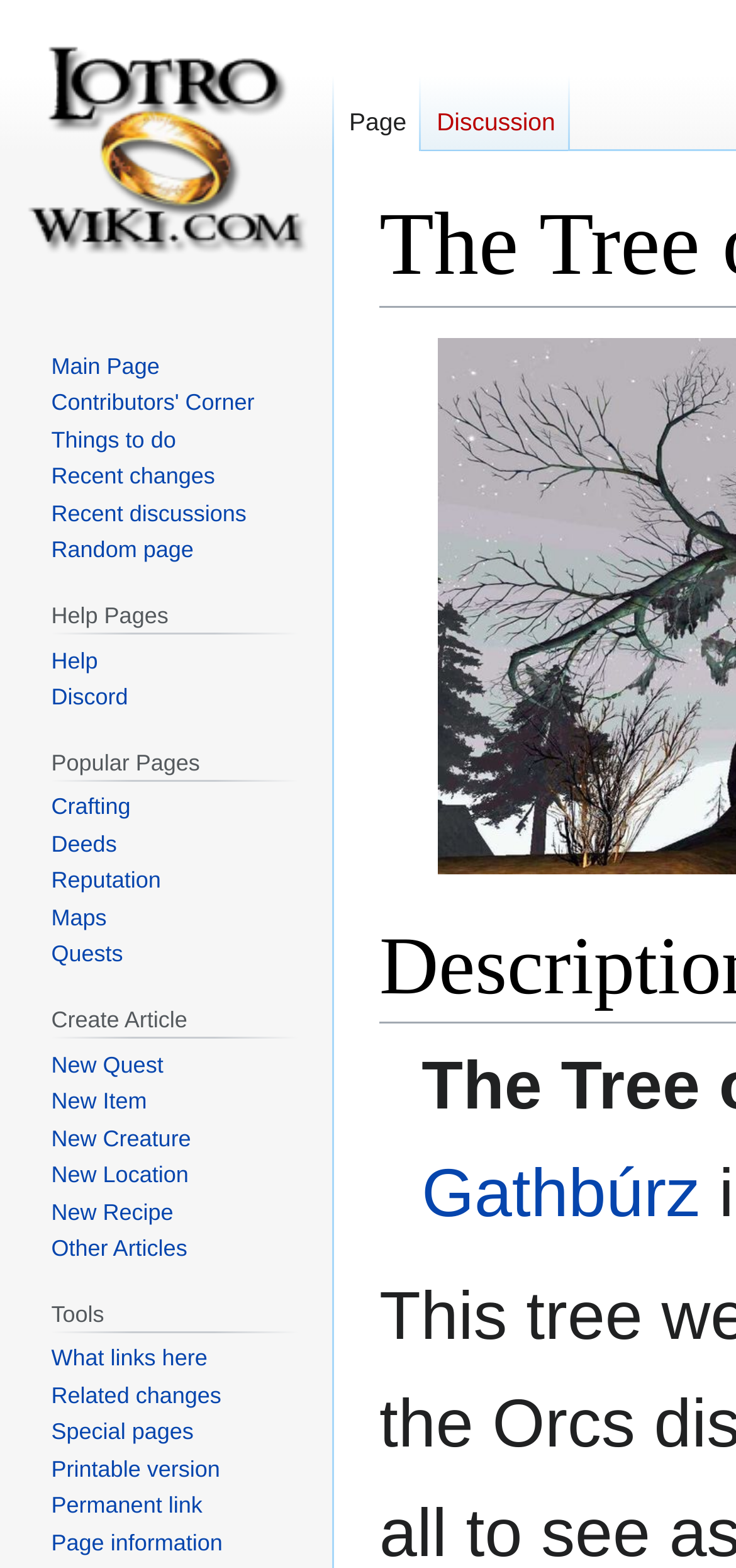Reply to the question below using a single word or brief phrase:
What is the first navigation option?

Namespaces